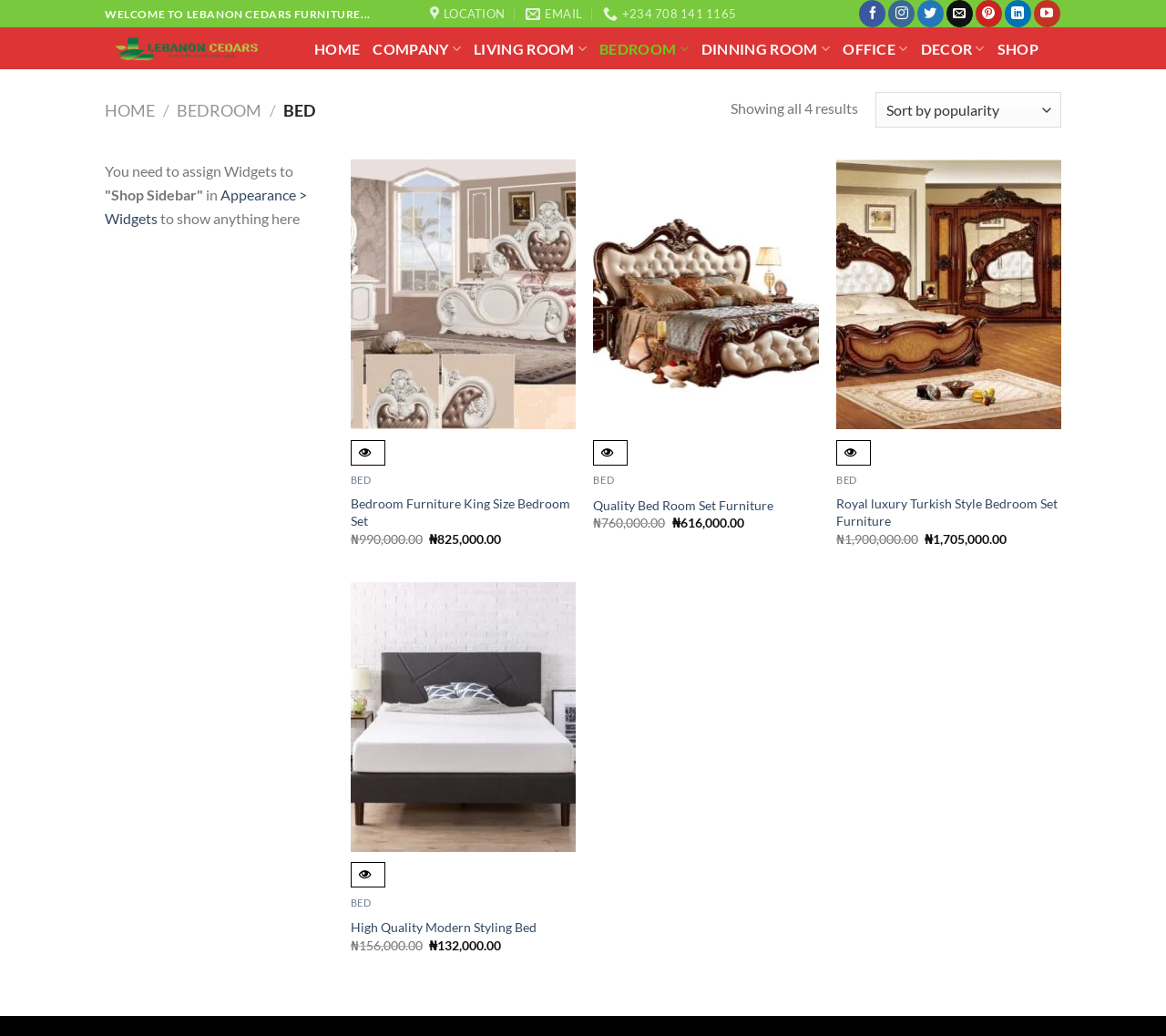Bounding box coordinates are specified in the format (top-left x, top-left y, bottom-right x, bottom-right y). All values are floating point numbers bounded between 0 and 1. Please provide the bounding box coordinate of the region this sentence describes: Quick View

[0.301, 0.823, 0.494, 0.853]